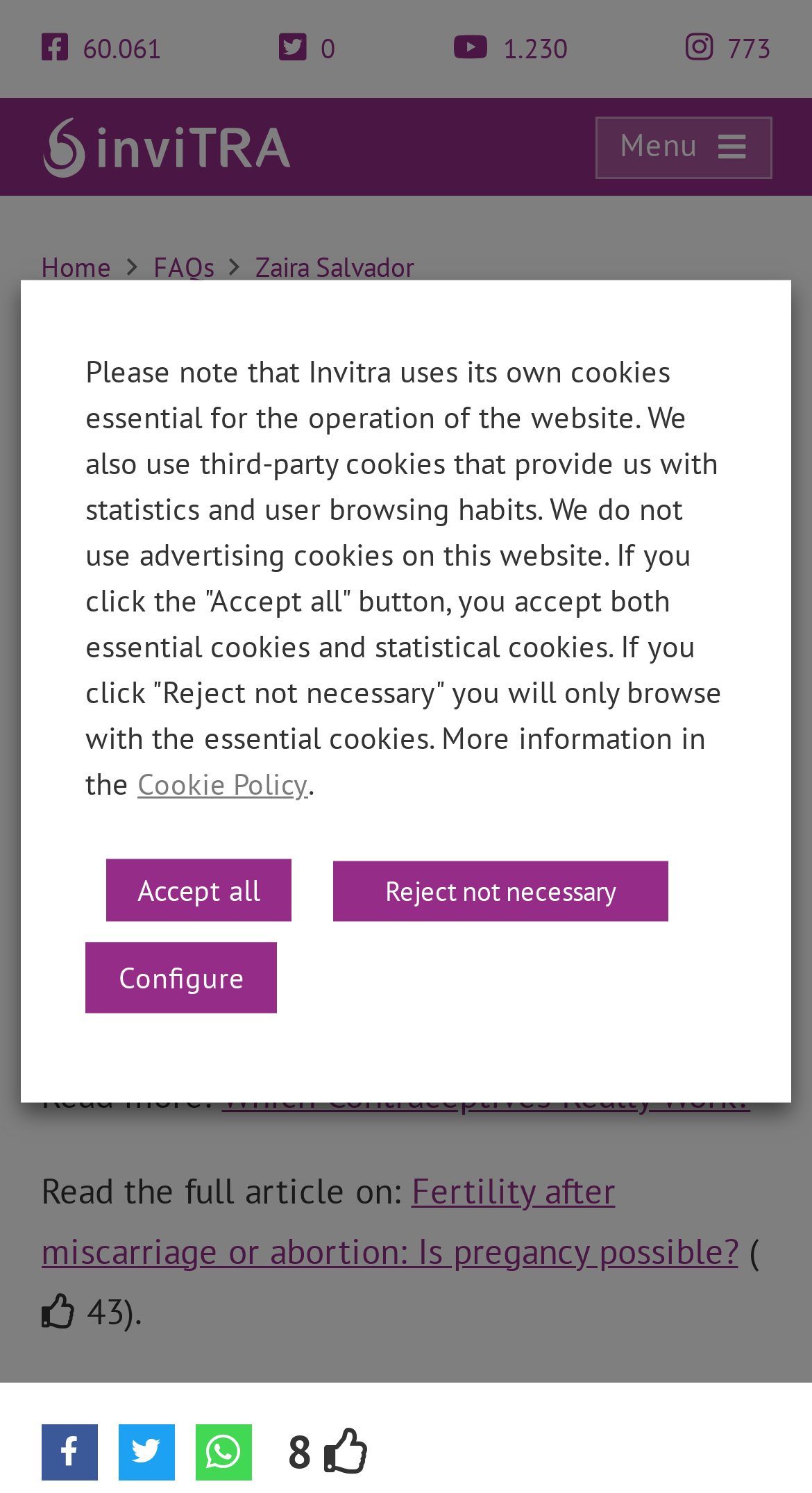Generate a comprehensive caption for the webpage you are viewing.

The webpage is about getting pregnant after an abortion while bleeding. At the top, there are four social media links with icons, followed by a logo of "inviTRA" and a menu button. Below the logo, there are links to "FAQs" and other pages. 

The main heading "Can you get pregnant after abortion while bleeding?" is prominent at the top of the page. Below the heading, there is a brief introduction to the author, Zaira Salvador, an embryologist. The last update date of the article is also mentioned.

The main content of the page starts with a paragraph explaining that it is possible to get pregnant as soon as 7-10 days after ending a pregnancy, even if still bleeding or spotting. It advises using a reliable birth control method to avoid unplanned pregnancy. There is a link to an article about effective contraceptives.

Further down, there is a section that reads "Read the full article on:" followed by a link to an article about fertility after miscarriage or abortion. There is also a mention of 43 comments at the end of the article.

At the bottom of the page, there are three social media links with icons again, followed by a cookie consent dialog box. The dialog box explains the use of essential and statistical cookies on the website and provides options to accept or reject them.